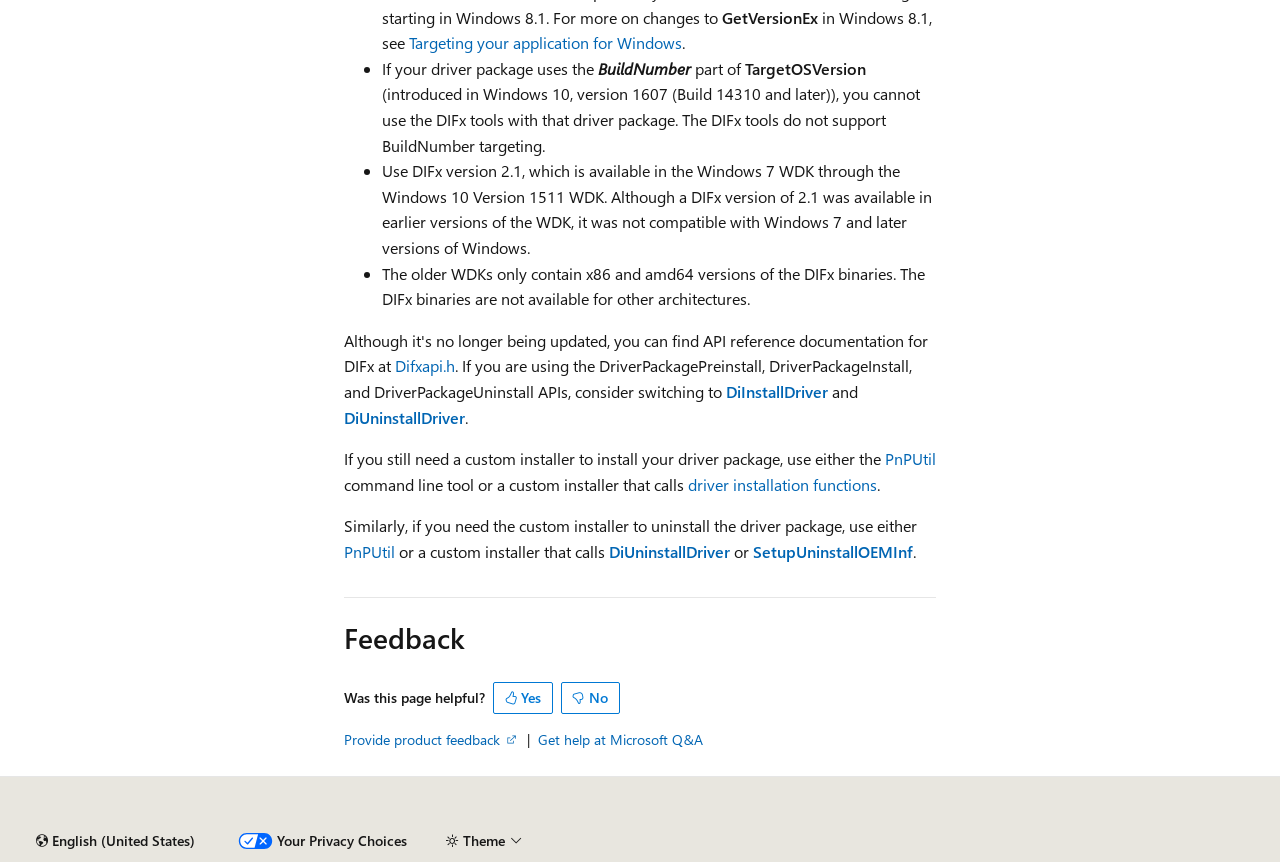What is the topic of the webpage?
Answer with a single word or phrase by referring to the visual content.

Windows driver package